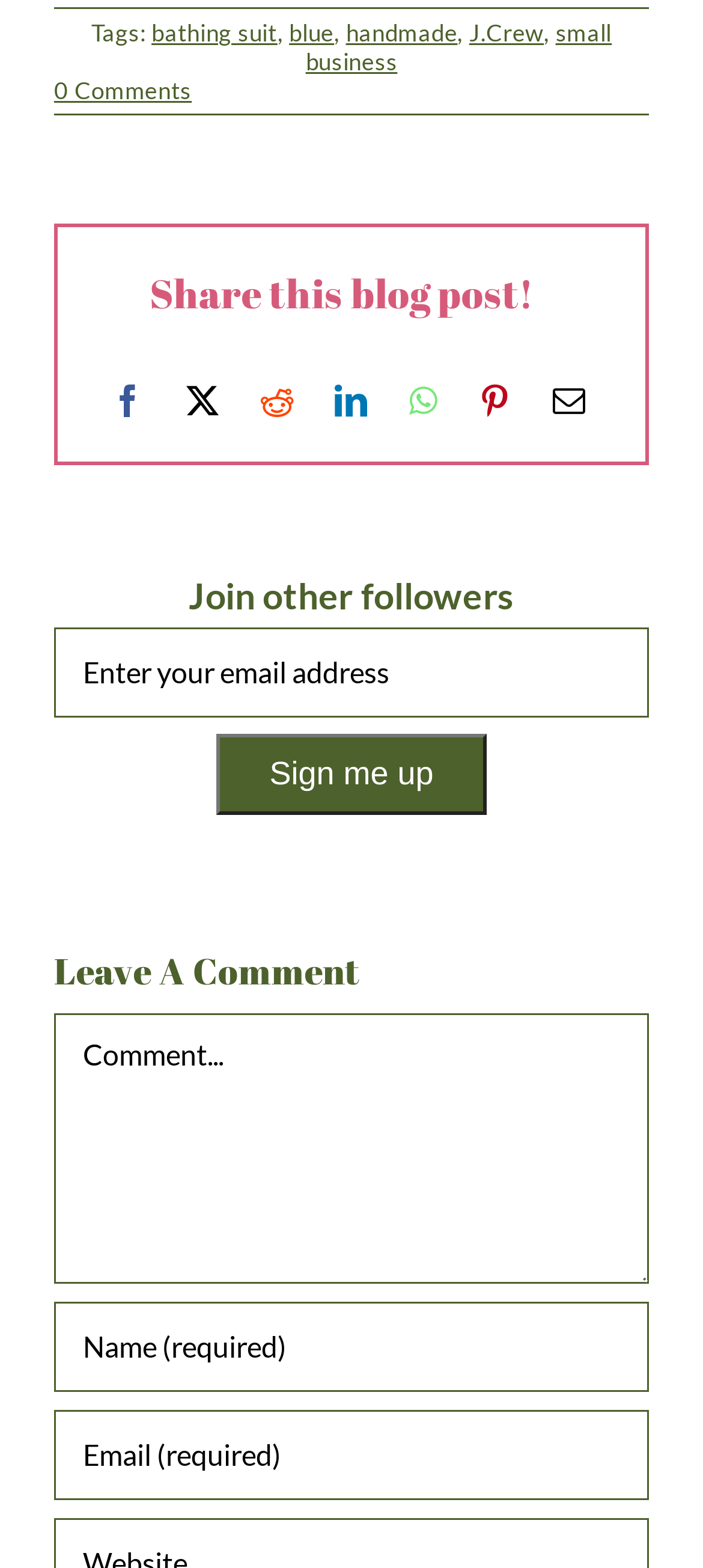Identify the bounding box for the described UI element. Provide the coordinates in (top-left x, top-left y, bottom-right x, bottom-right y) format with values ranging from 0 to 1: aria-label="Facebook" title="Facebook"

[0.133, 0.239, 0.231, 0.271]